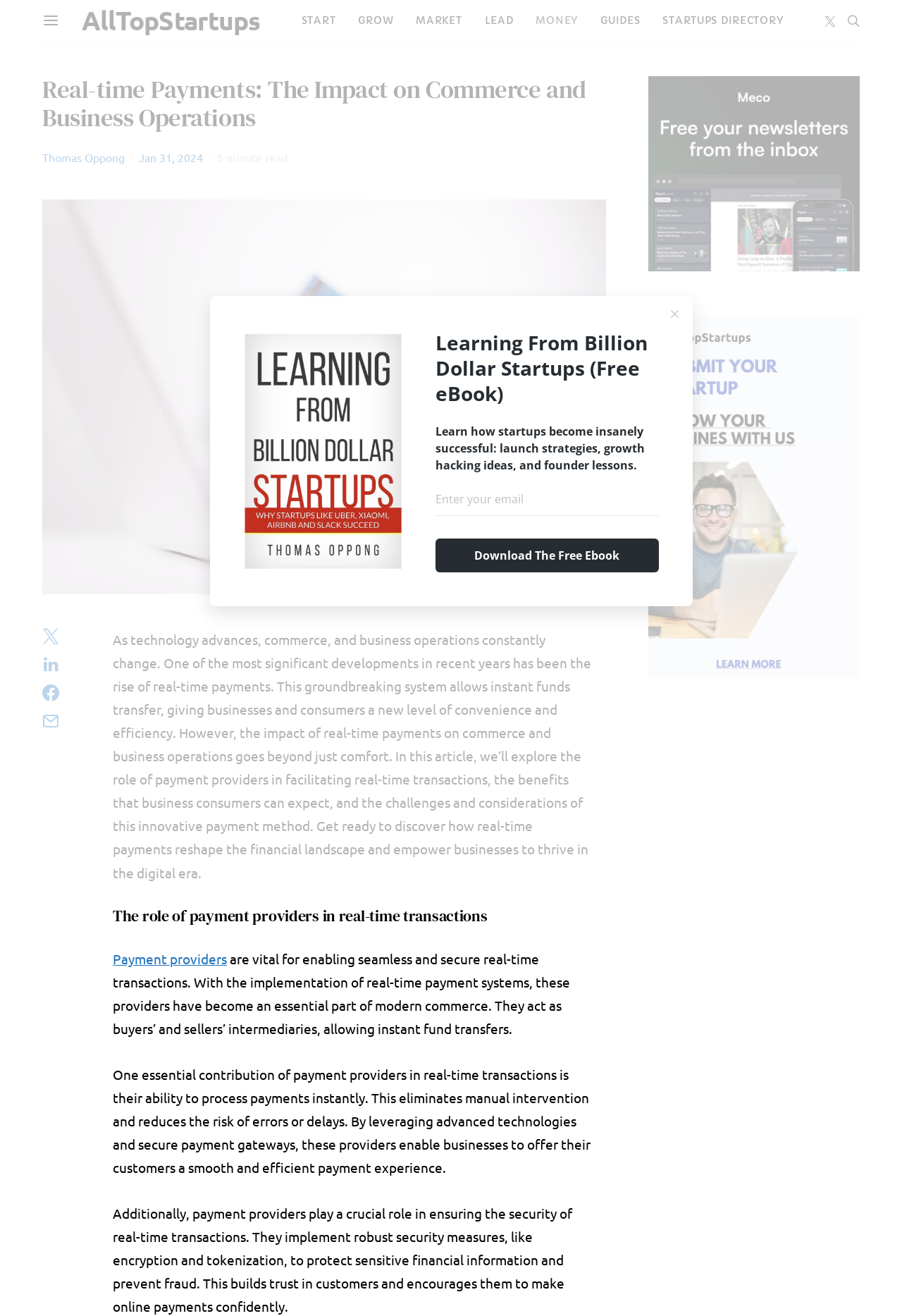Please specify the bounding box coordinates of the area that should be clicked to accomplish the following instruction: "Click the START button". The coordinates should consist of four float numbers between 0 and 1, i.e., [left, top, right, bottom].

[0.334, 0.0, 0.372, 0.032]